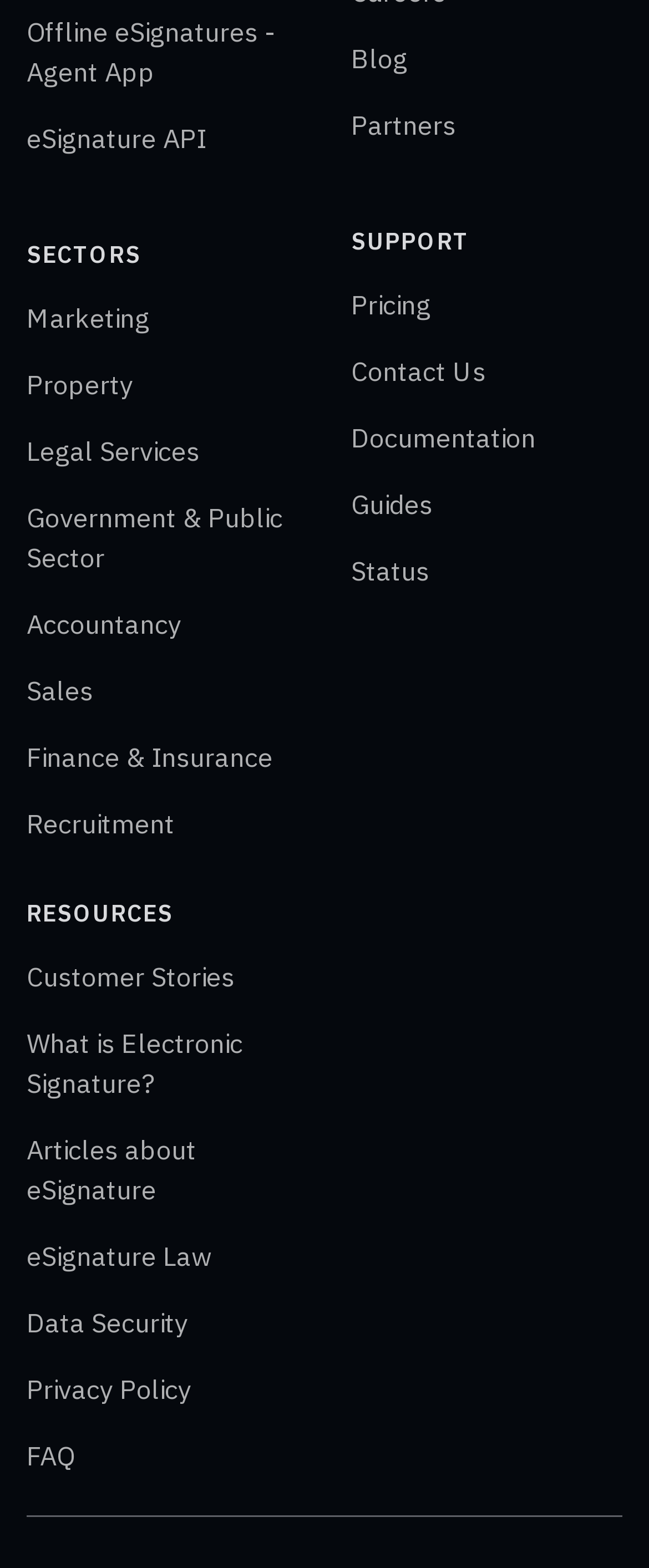What is the last resource listed? Refer to the image and provide a one-word or short phrase answer.

FAQ